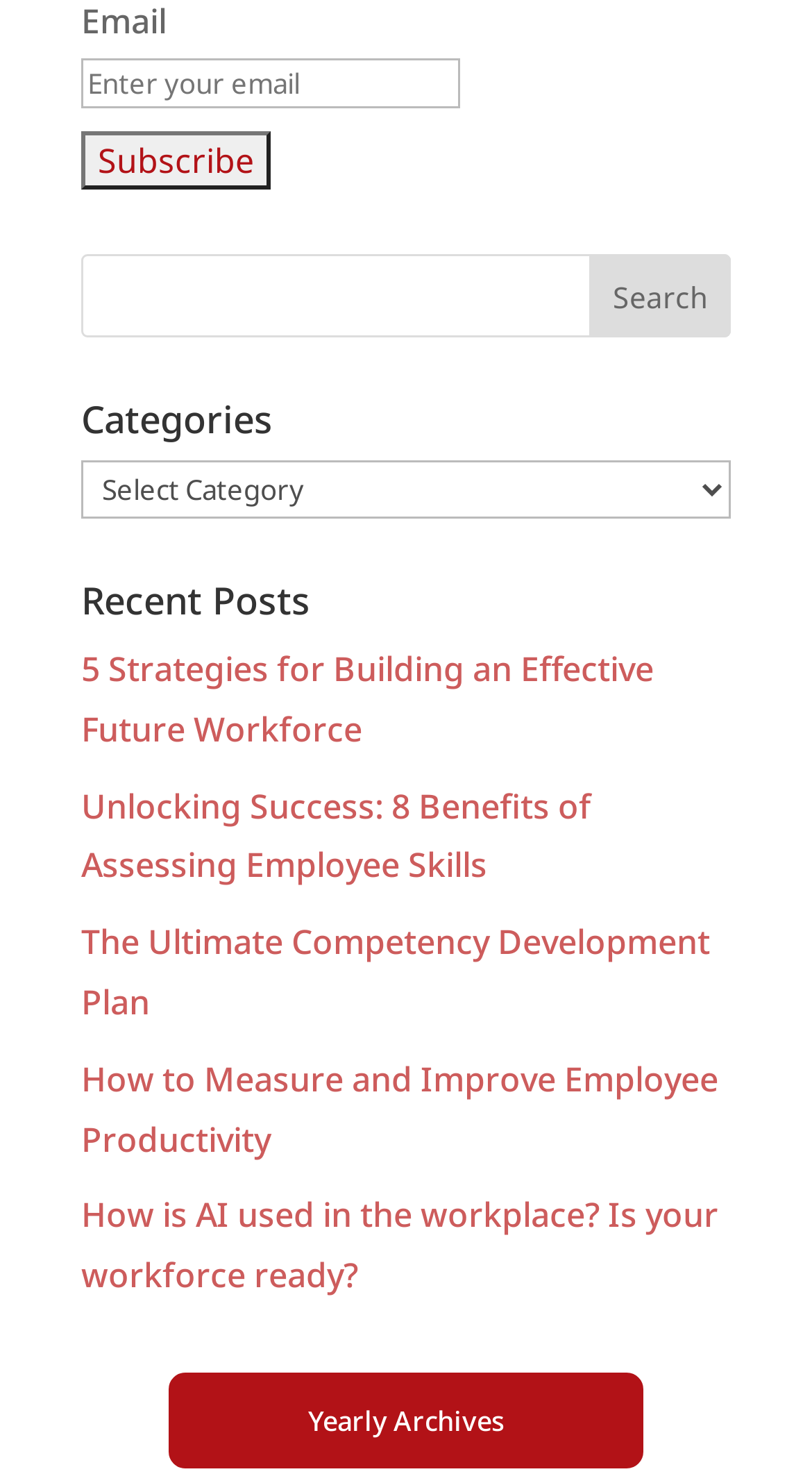What is the last link under 'Recent Posts'?
Please ensure your answer to the question is detailed and covers all necessary aspects.

The last link under the 'Recent Posts' heading is 'How is AI used in the workplace? Is your workforce ready?', which suggests that it is an article or post about the use of AI in the workplace.